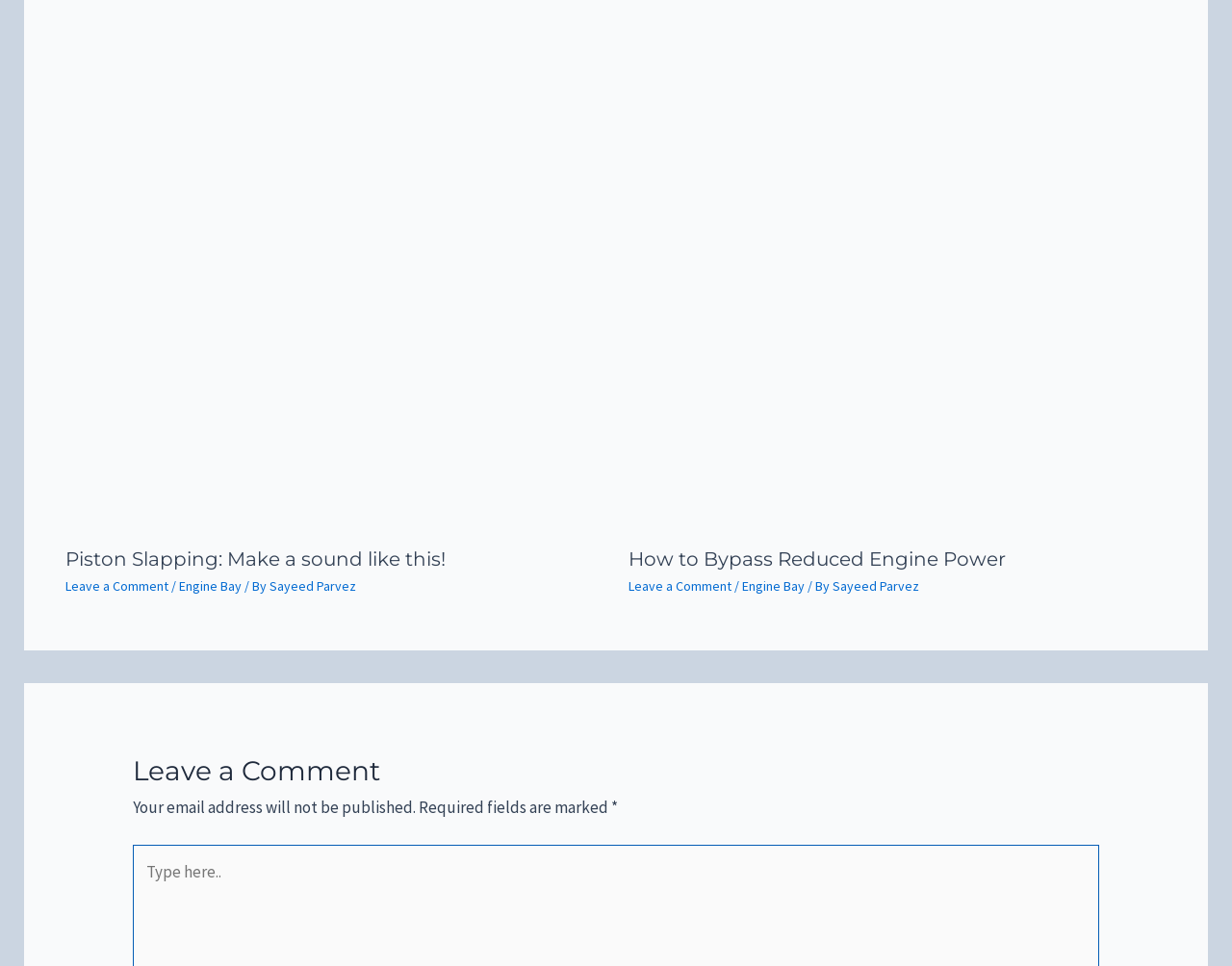Identify the bounding box coordinates of the area that should be clicked in order to complete the given instruction: "Read more about Piston Slapping". The bounding box coordinates should be four float numbers between 0 and 1, i.e., [left, top, right, bottom].

[0.053, 0.26, 0.49, 0.282]